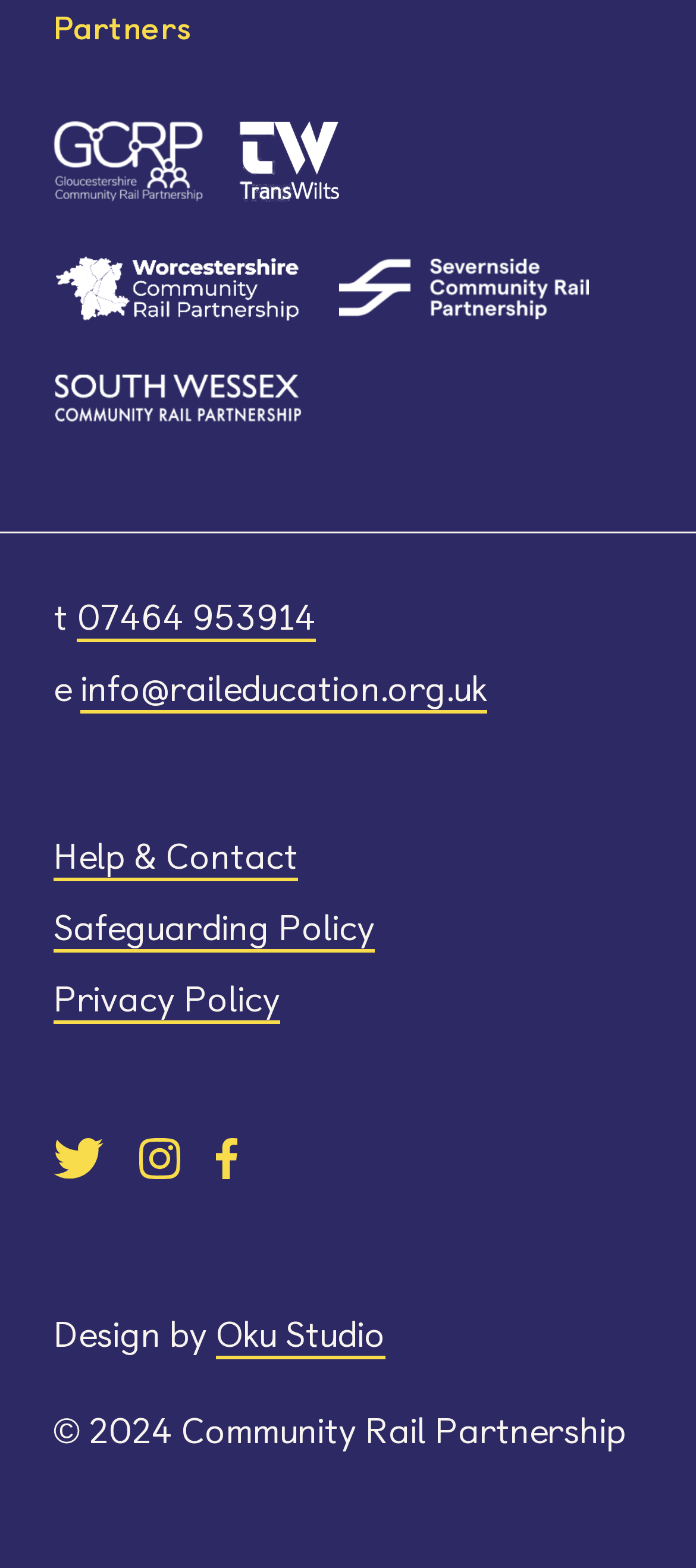Answer the question with a brief word or phrase:
What is the year of copyright mentioned on the webpage?

2024